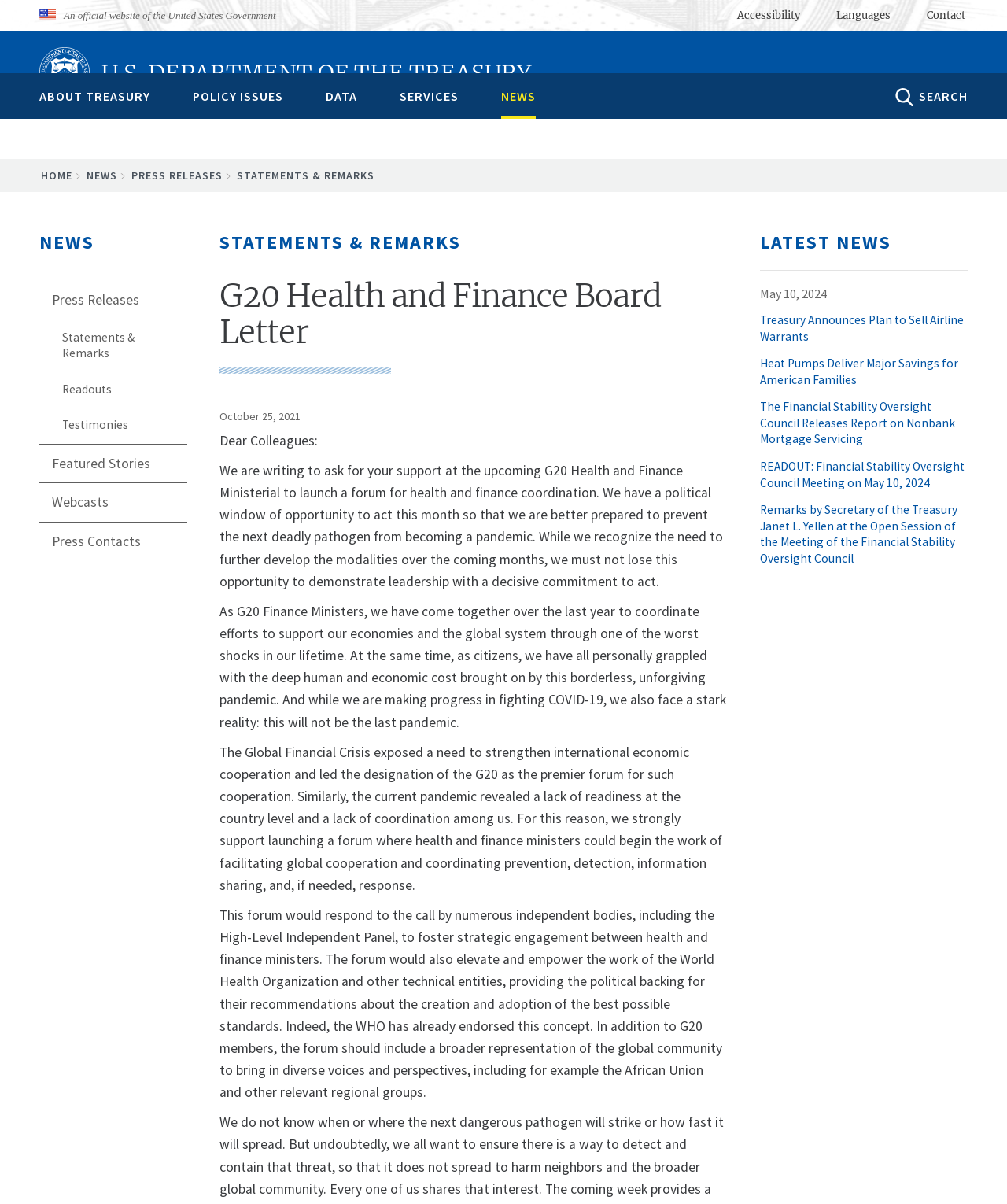Please find the main title text of this webpage.

U.S. DEPARTMENT OF THE TREASURY